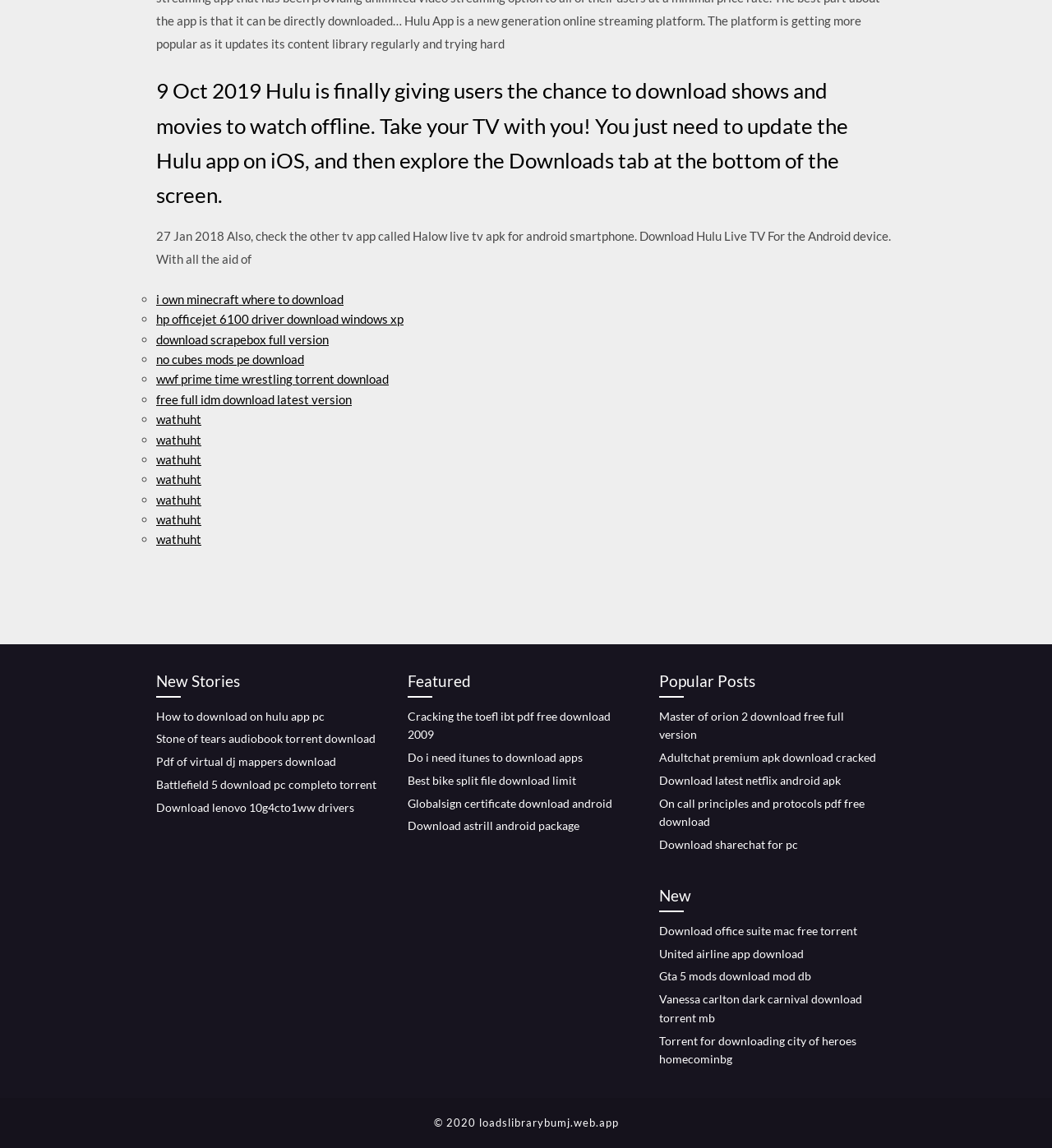Pinpoint the bounding box coordinates of the element that must be clicked to accomplish the following instruction: "Check out 'New Stories'". The coordinates should be in the format of four float numbers between 0 and 1, i.e., [left, top, right, bottom].

[0.148, 0.582, 0.359, 0.607]